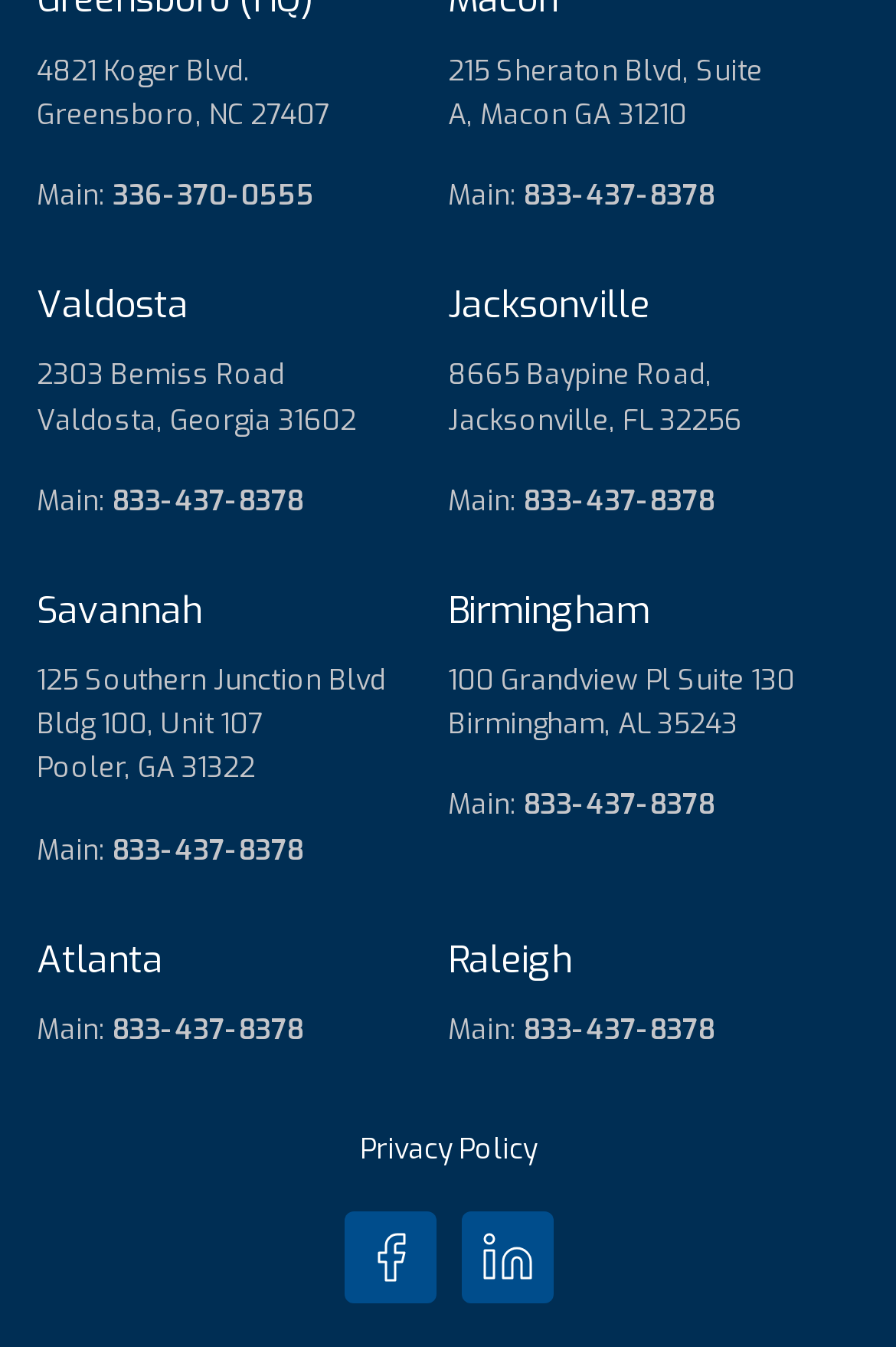What is the phone number of the Valdosta location?
Based on the image, provide your answer in one word or phrase.

833-437-8378